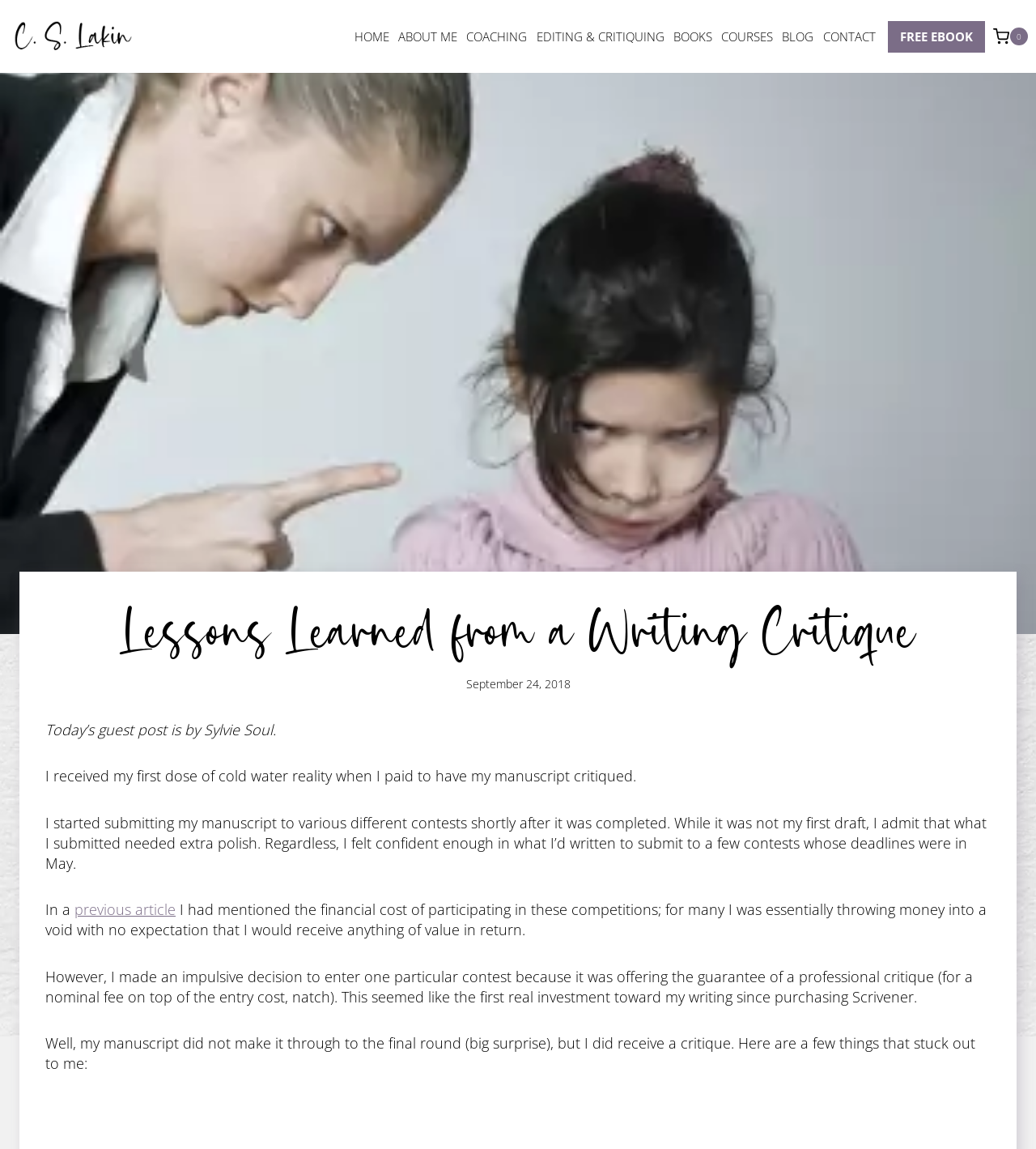Determine the bounding box coordinates of the element's region needed to click to follow the instruction: "Click on the 'previous article' link". Provide these coordinates as four float numbers between 0 and 1, formatted as [left, top, right, bottom].

[0.072, 0.783, 0.17, 0.8]